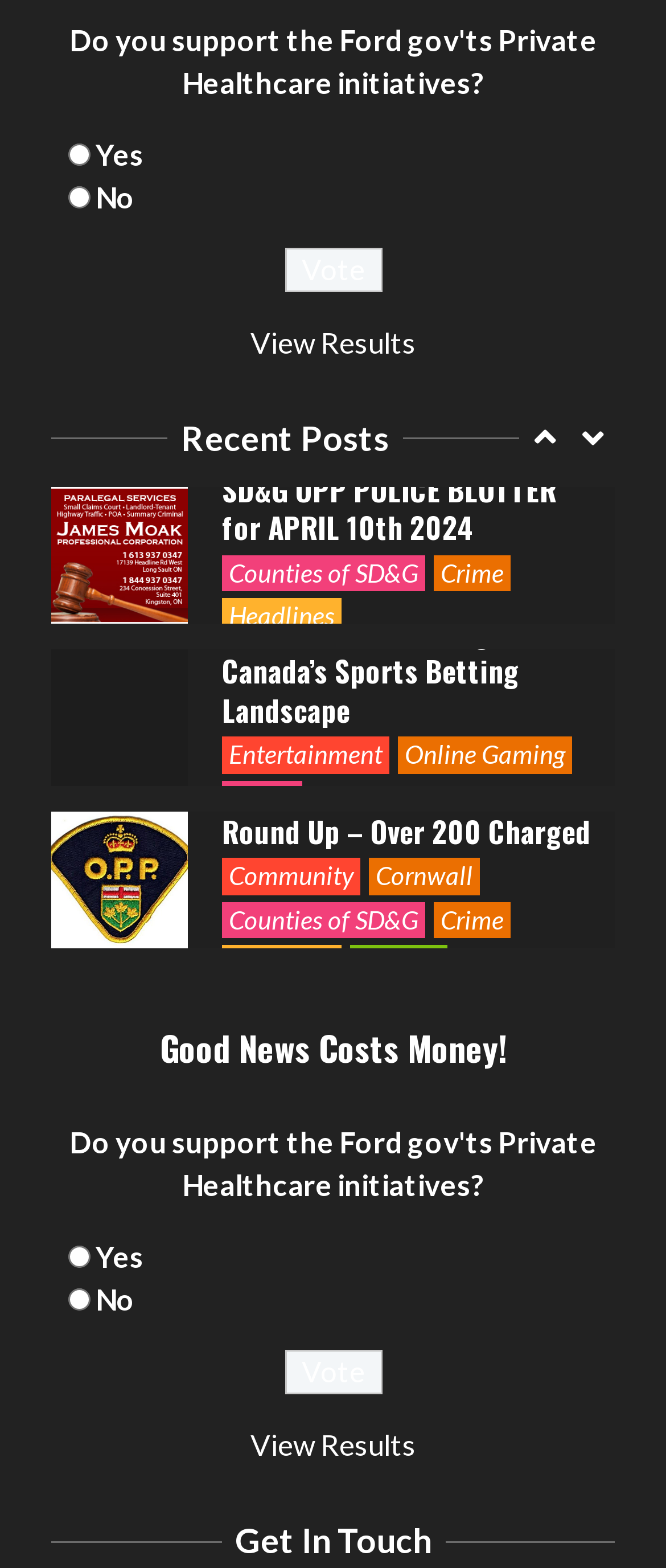Please reply with a single word or brief phrase to the question: 
What is the text of the button?

Vote